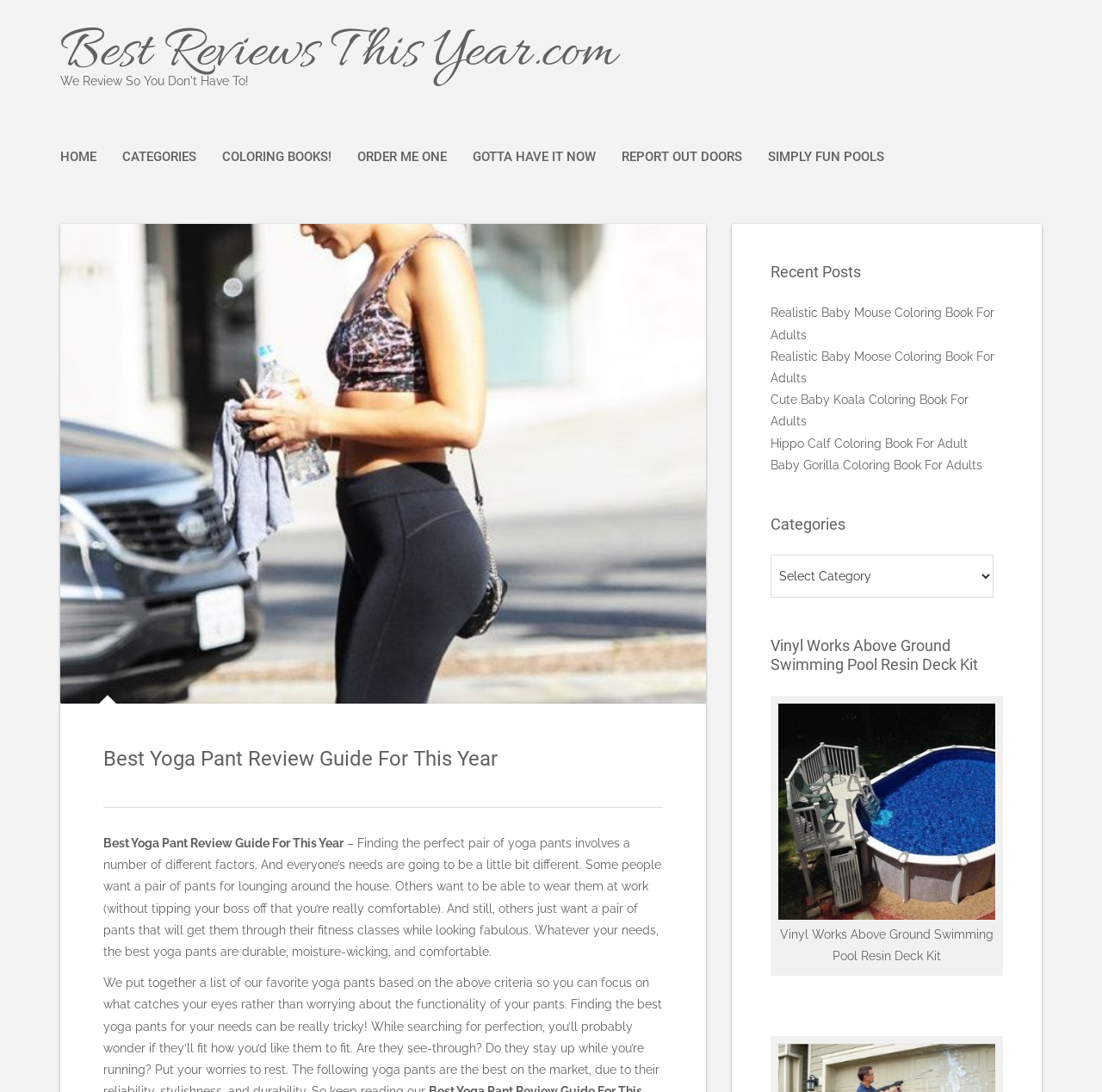Can you find and provide the main heading text of this webpage?

Best Yoga Pant Review Guide For This Year